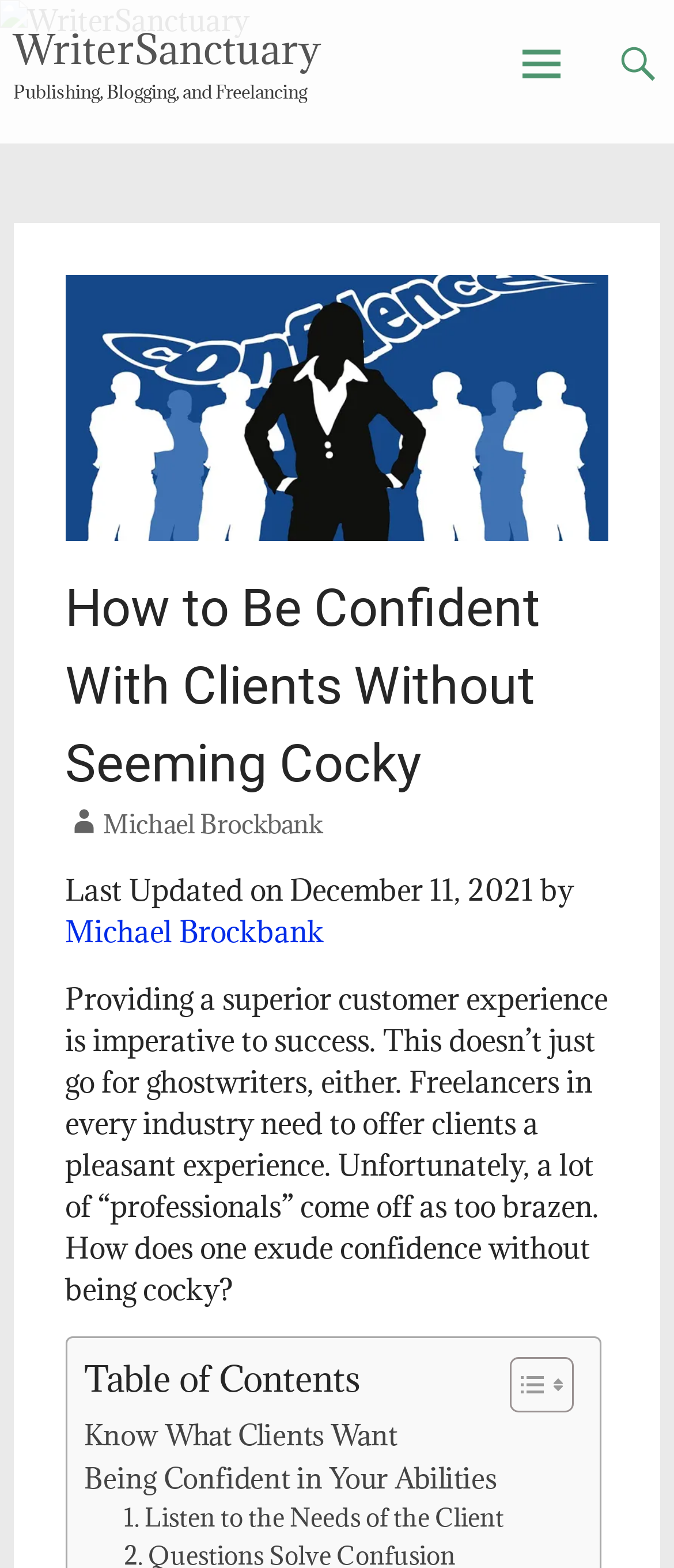Identify the coordinates of the bounding box for the element that must be clicked to accomplish the instruction: "go to WriterSanctuary homepage".

[0.02, 0.014, 0.476, 0.047]